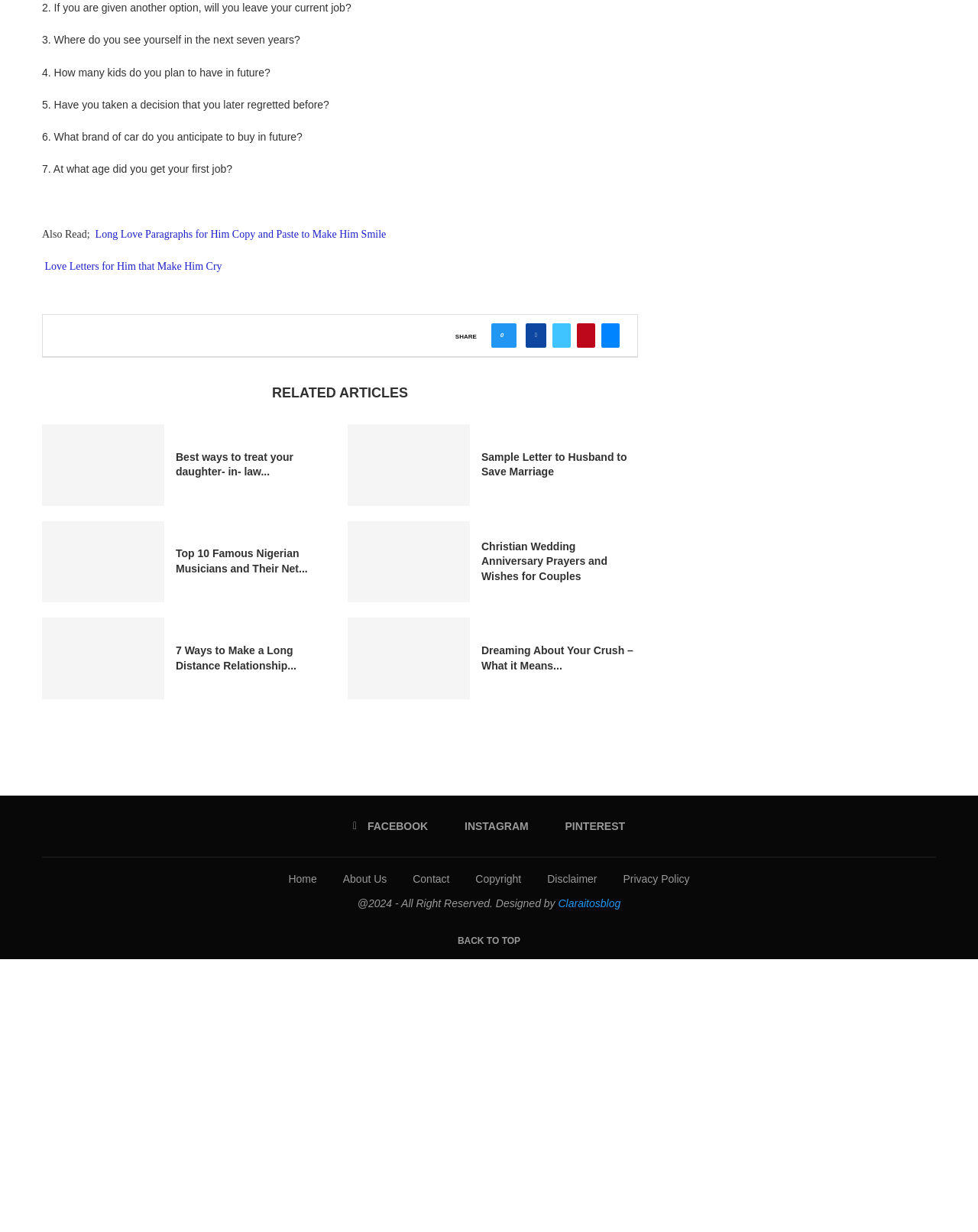What is the topic of the first question?
Refer to the image and provide a one-word or short phrase answer.

Job